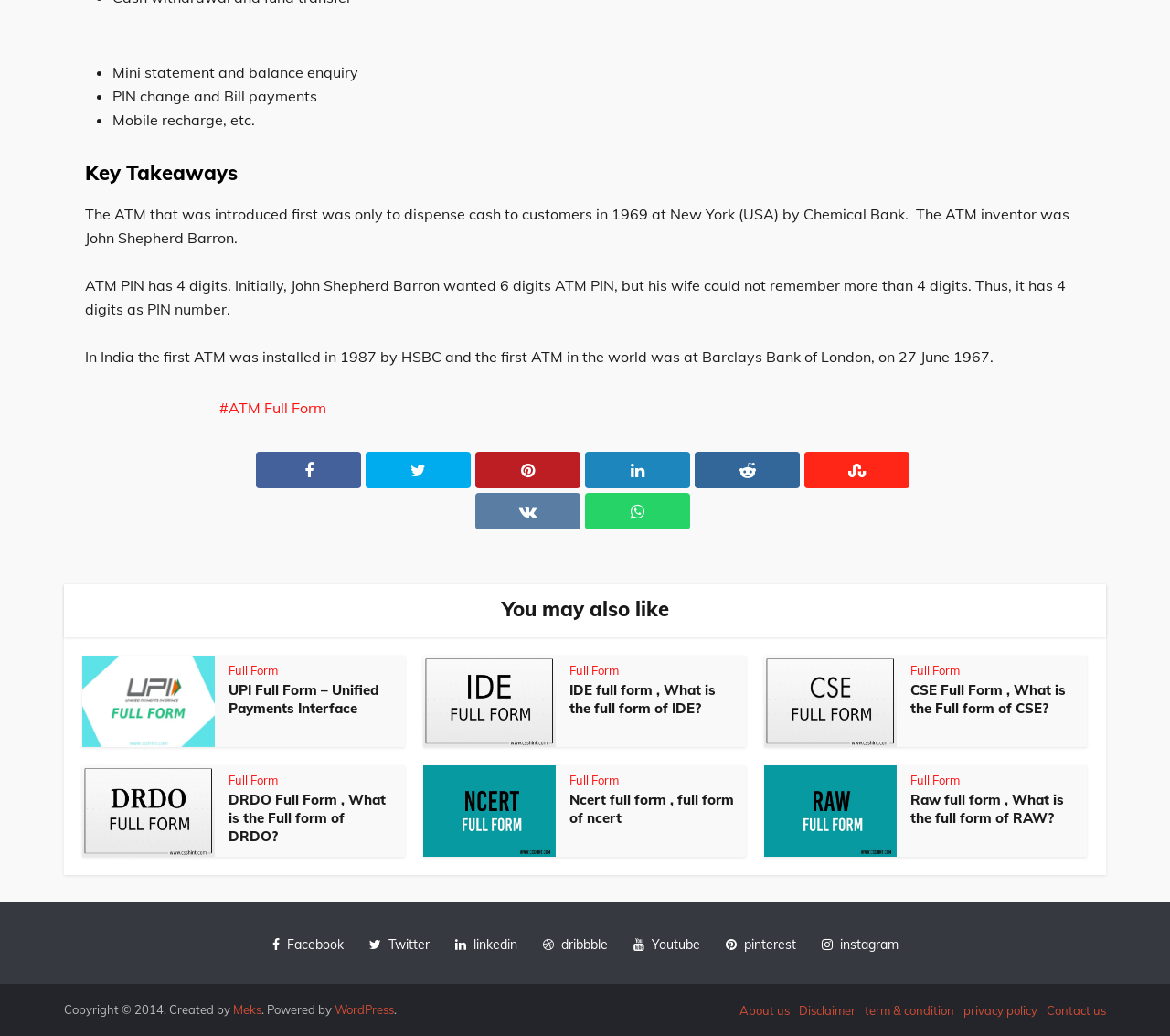Find the bounding box coordinates of the element you need to click on to perform this action: 'Click on the 'Desk Chic: Fashioning a Trendy Workspace in Your 20s' link'. The coordinates should be represented by four float values between 0 and 1, in the format [left, top, right, bottom].

None